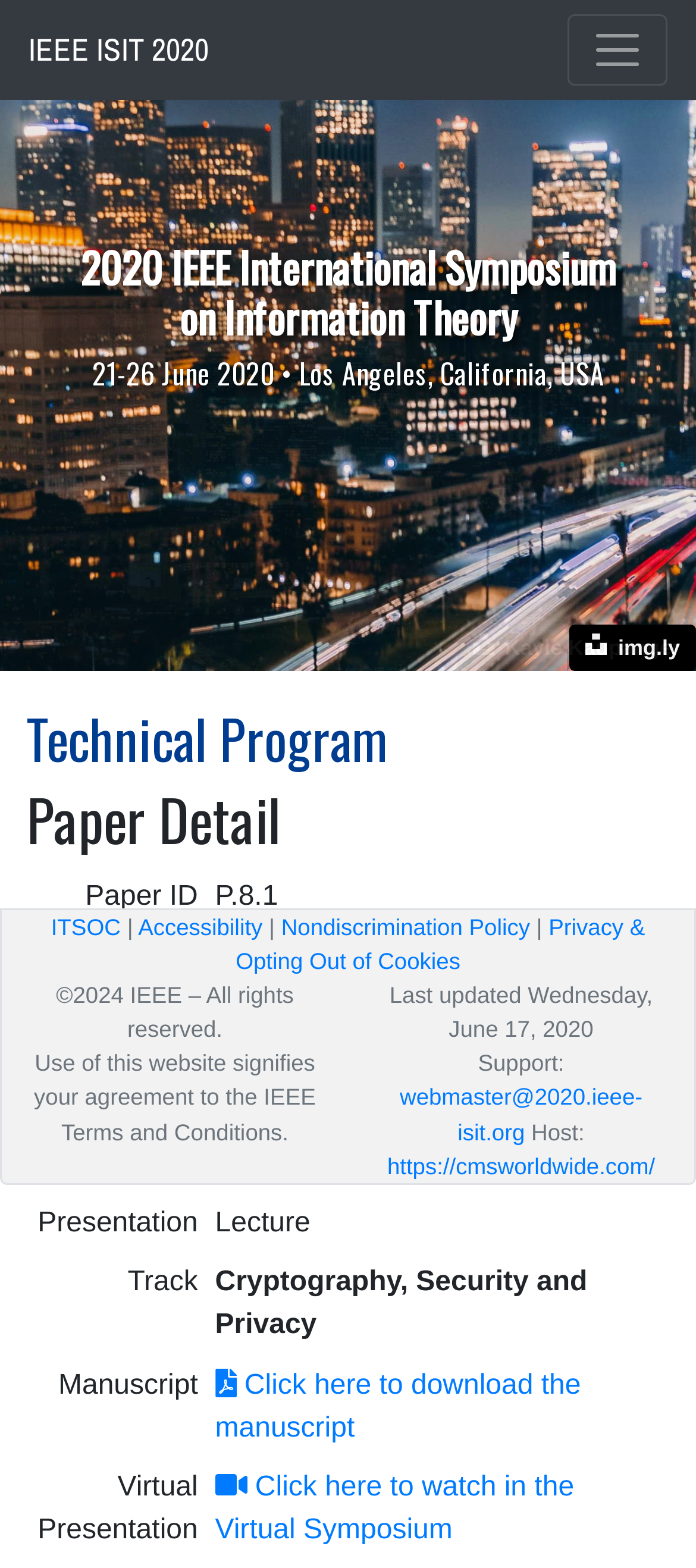Give a comprehensive overview of the webpage, including key elements.

The webpage is about the 2020 IEEE International Symposium on Information Theory, which took place in Los Angeles, California, USA from June 21-26, 2020. 

At the top of the page, there is a link to "IEEE ISIT 2020" and a button to toggle navigation. Below these elements, there are two headings: one displays the symposium's name and the other shows the date and location.

The main content of the page is divided into sections. The first section is about the technical program, followed by a section displaying paper details in a table format. The table has six rows, each containing information about a paper, including its ID, title, authors, session, presentation type, and track. Each row has two columns: the first column displays the category, and the second column shows the corresponding information. 

Below the table, there are several links to other websites, including "ITSOC", "Accessibility", "Nondiscrimination Policy", and "Privacy & Opting Out of Cookies". 

At the bottom of the page, there are several lines of text, including a copyright notice, the last updated date, and a statement about the IEEE Terms and Conditions. There are also links to the webmaster and the host of the website.